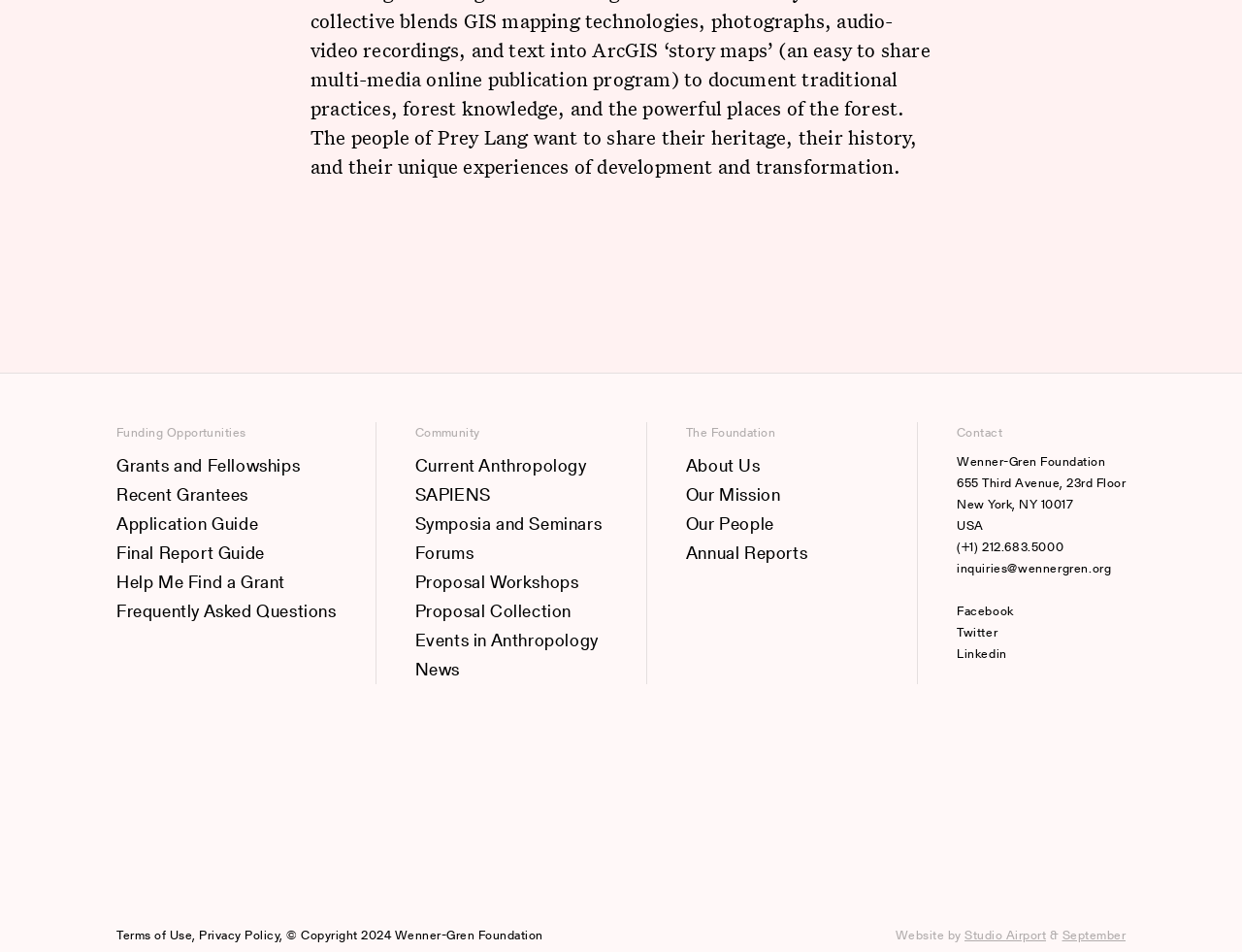Identify the bounding box coordinates of the area that should be clicked in order to complete the given instruction: "Read about Sushi Fusion Cuisine". The bounding box coordinates should be four float numbers between 0 and 1, i.e., [left, top, right, bottom].

None